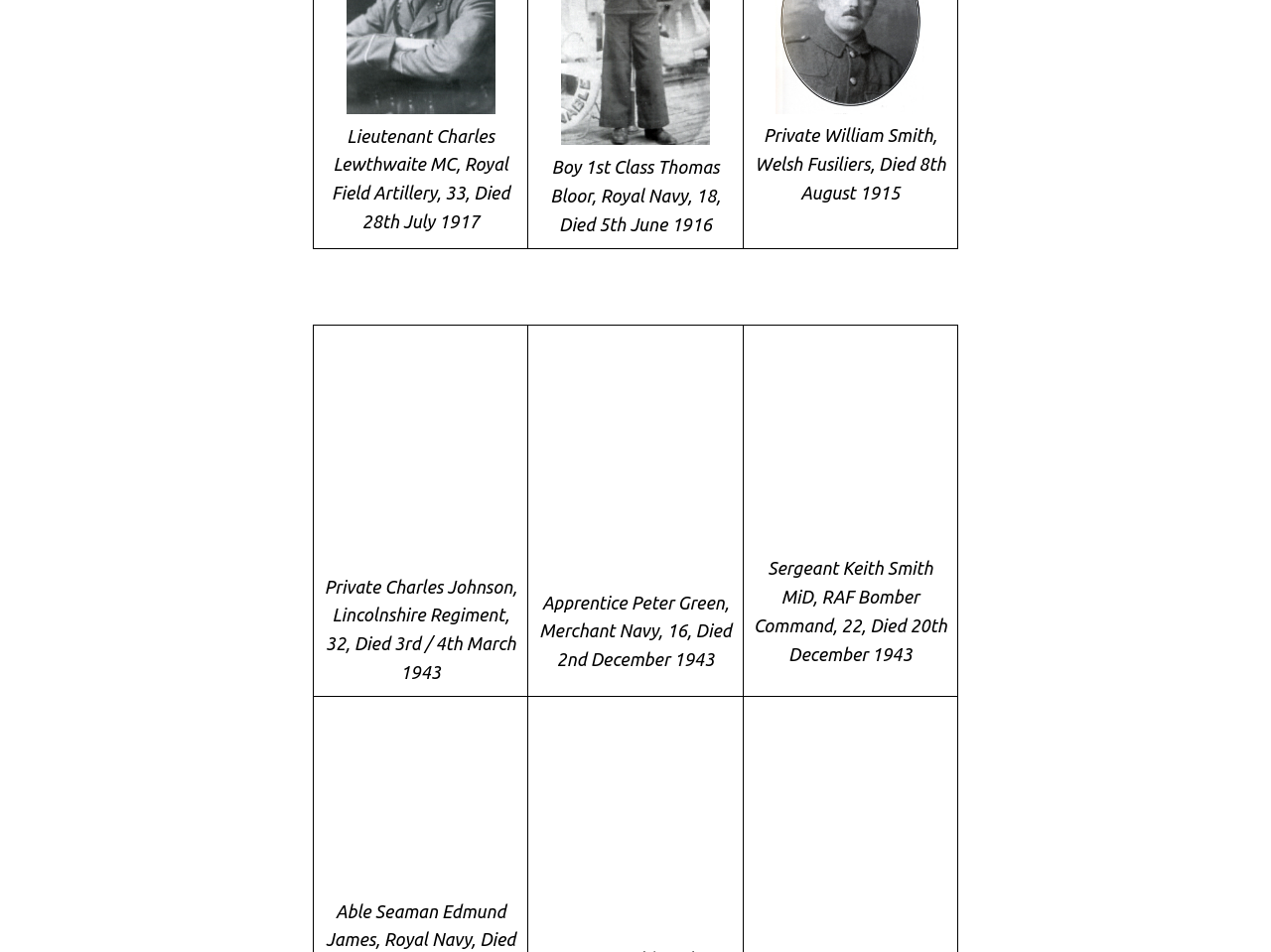Specify the bounding box coordinates of the area to click in order to execute this command: 'Click on the first link'. The coordinates should consist of four float numbers ranging from 0 to 1, and should be formatted as [left, top, right, bottom].

[0.272, 0.102, 0.39, 0.123]